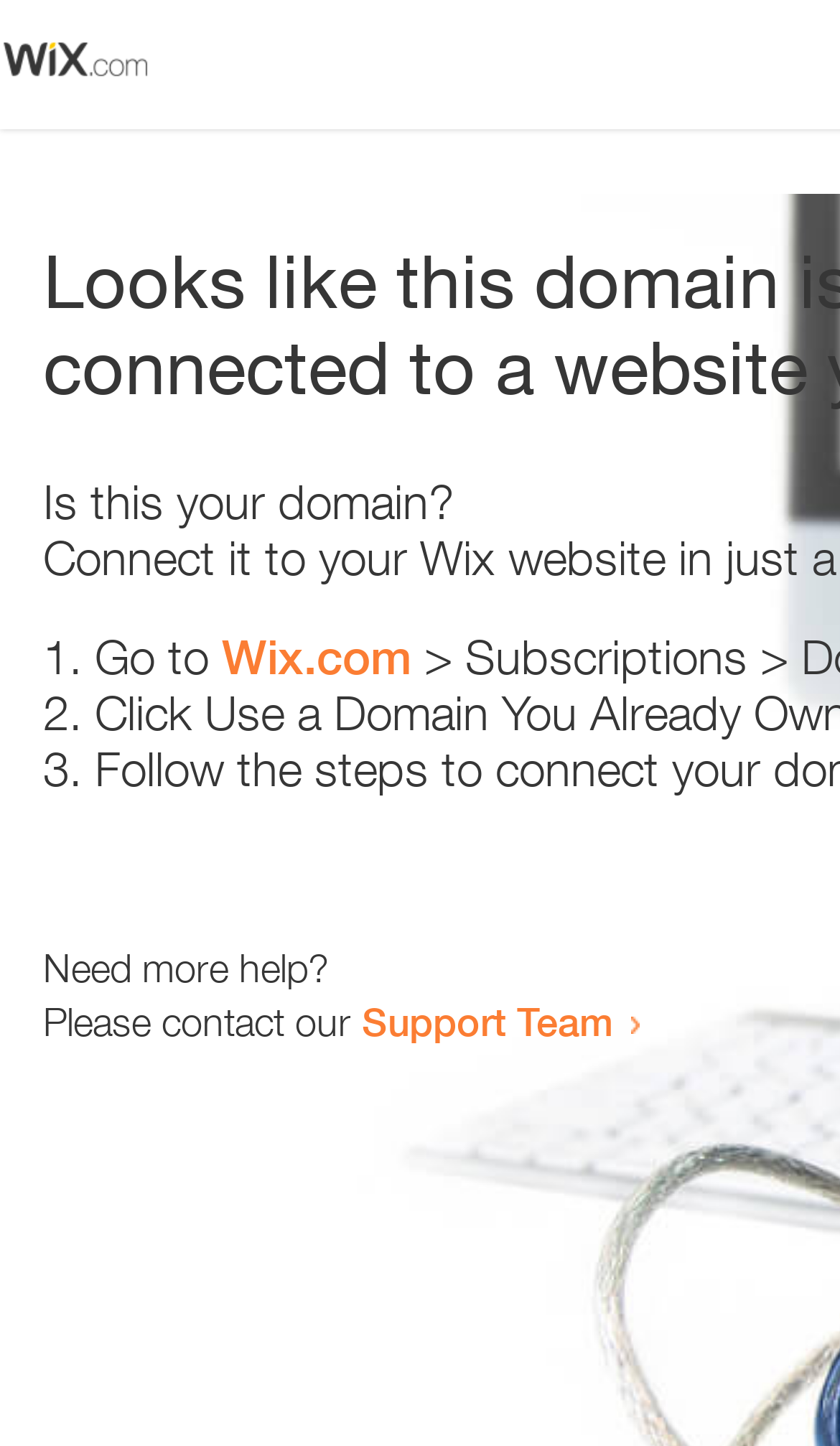What is the domain being referred to?
Please respond to the question with a detailed and informative answer.

The webpage contains a link 'Wix.com' which suggests that the domain being referred to is Wix.com. This can be inferred from the context of the sentence 'Go to Wix.com'.